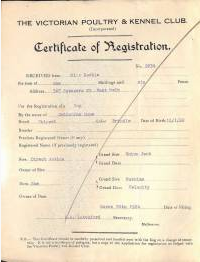Describe every aspect of the image in detail.

This image displays an official "Certificate of Registration" from the Victorian Poultry & Kennel Club. The document includes essential details for the registration of a dog, such as the dog's name, breed, color, and the owner's information. It features the club's emblem at the top and is marked with registration number 99996. The certificate is formatted in a formal style, typical of official documents, and contains space for signatures and additional notes. This registration signifies the importance of maintaining breed standards and tracking canine lineage in the context of dog breeding and ownership.